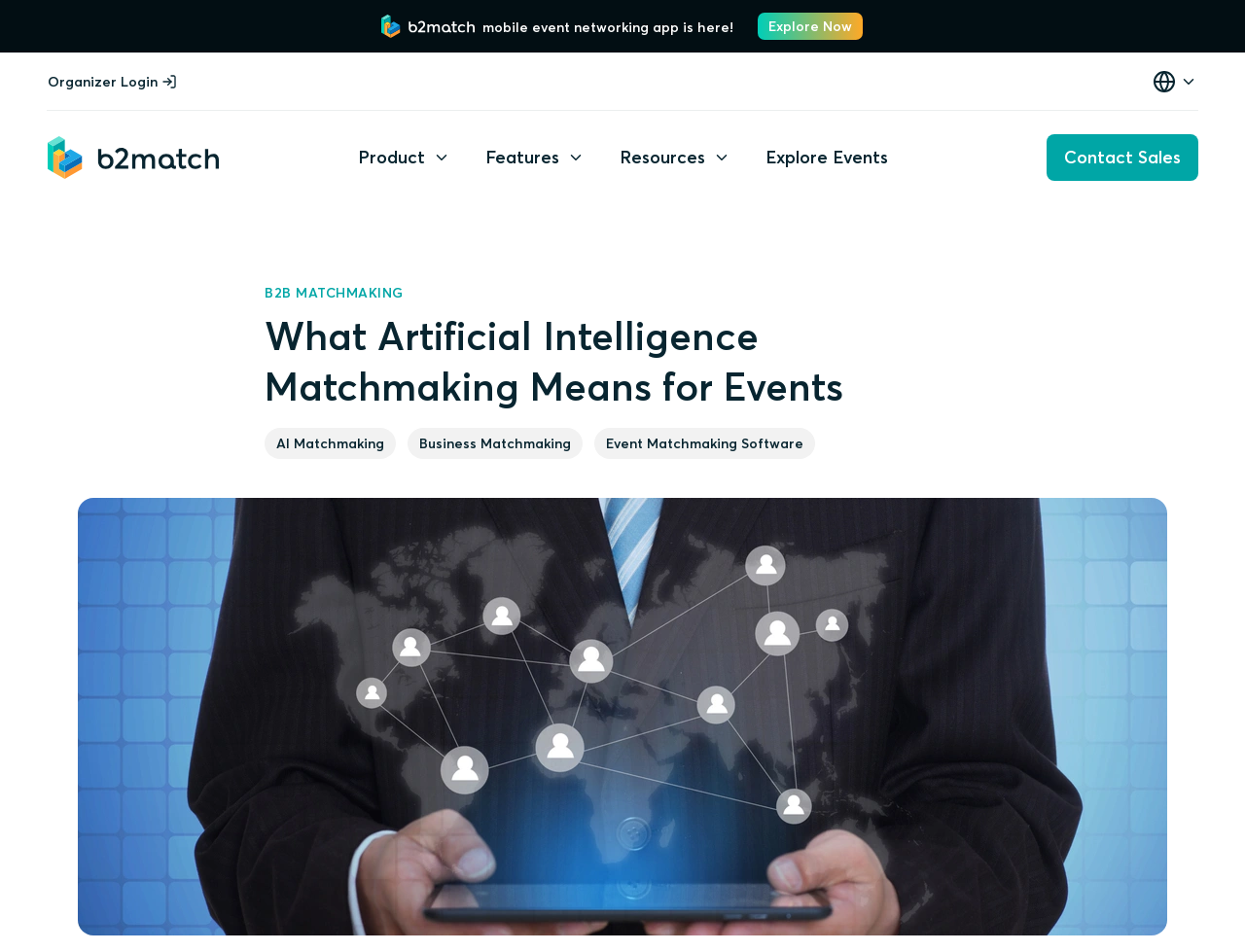Given the webpage screenshot, identify the bounding box of the UI element that matches this description: "aria-label="Select a language"".

[0.925, 0.073, 0.962, 0.099]